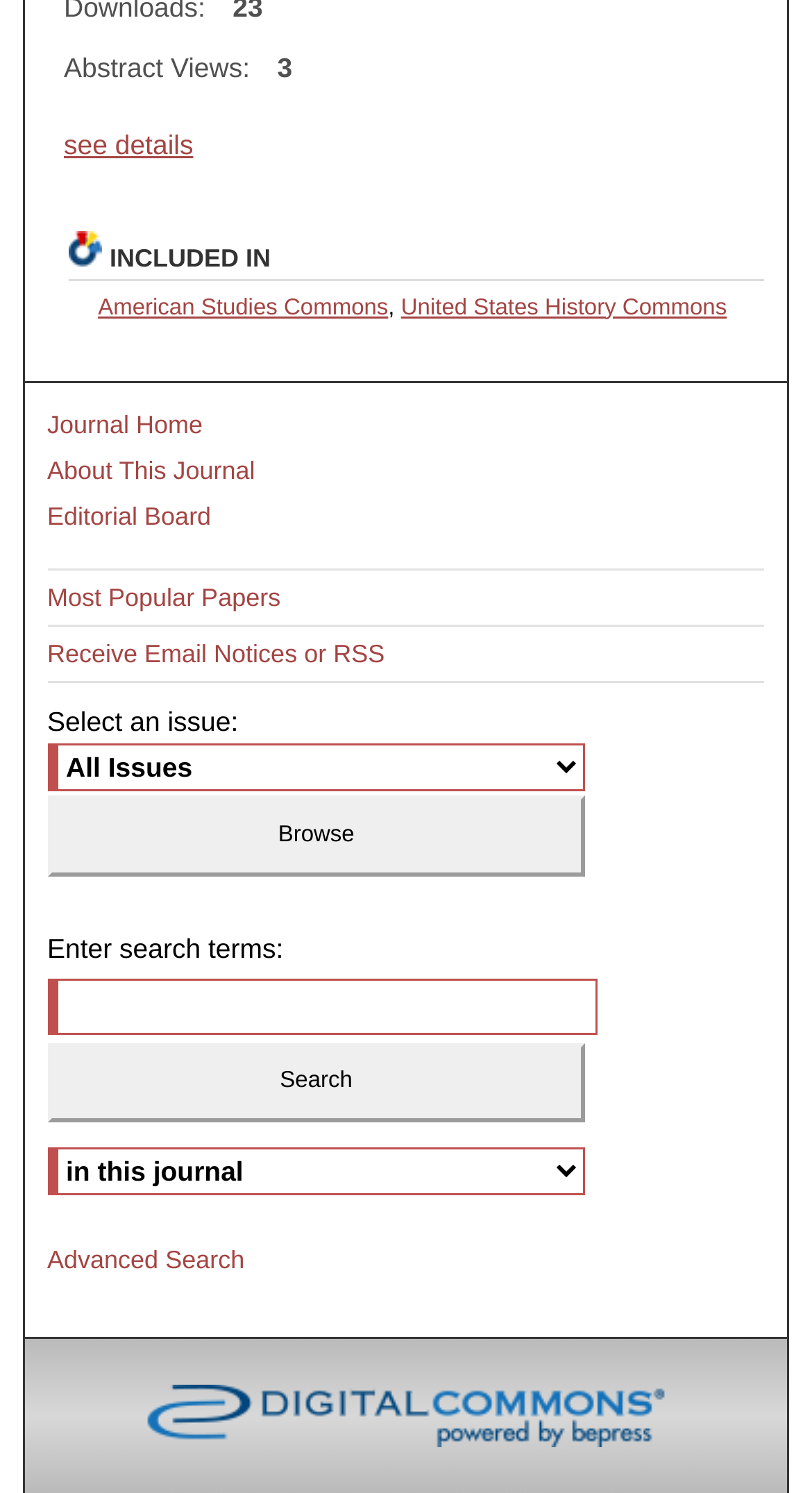Based on the element description, predict the bounding box coordinates (top-left x, top-left y, bottom-right x, bottom-right y) for the UI element in the screenshot: United States History Commons

[0.494, 0.197, 0.895, 0.214]